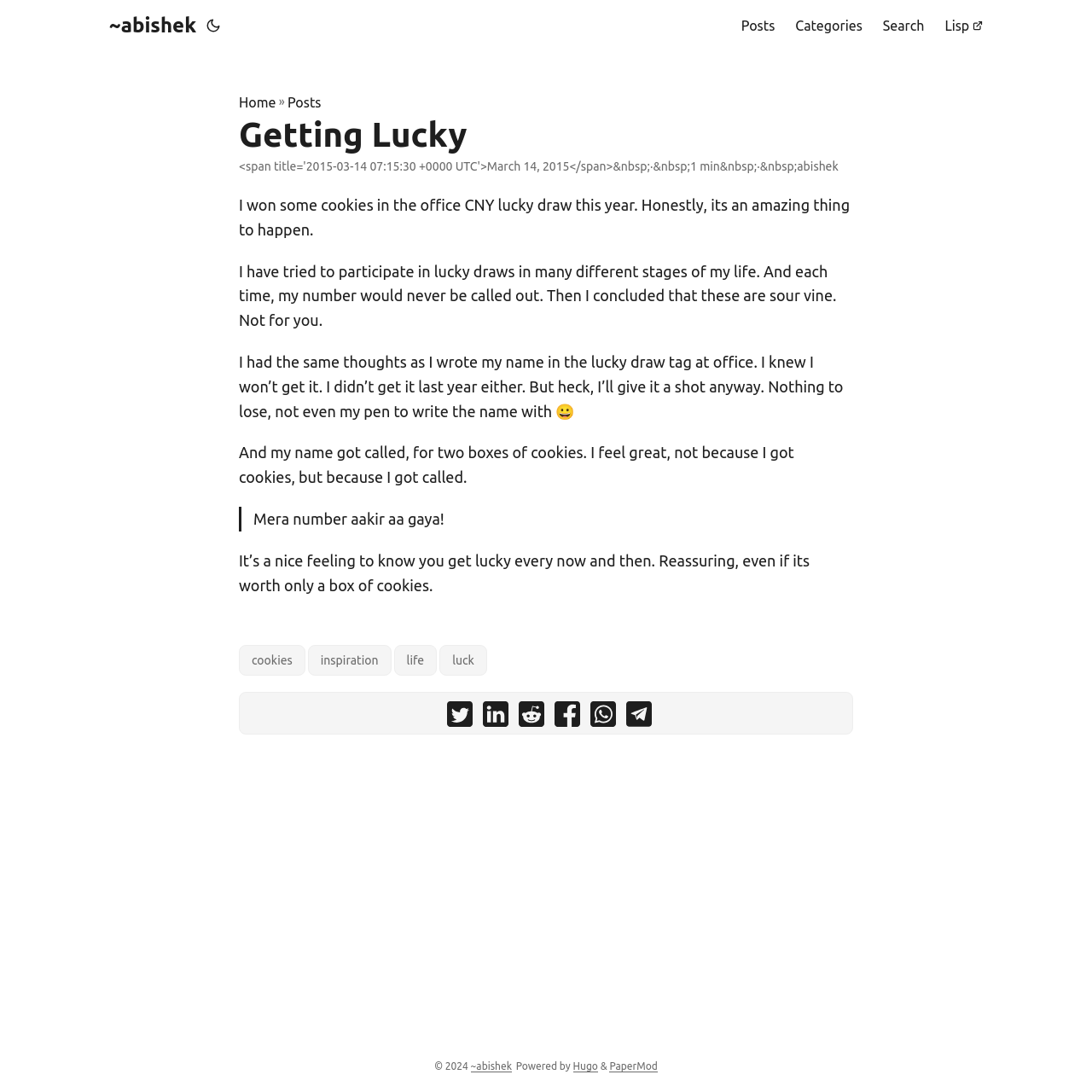What is the text of the first link on the top? Please answer the question using a single word or phrase based on the image.

abishek